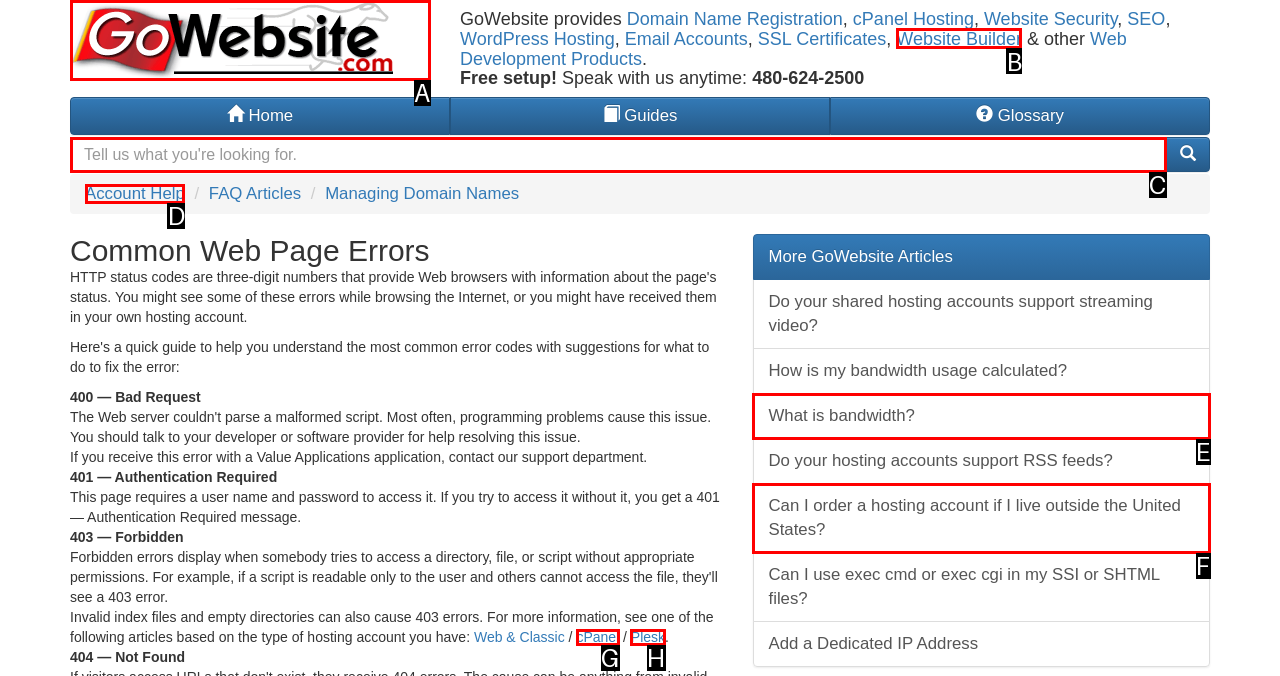Tell me which option I should click to complete the following task: Read the 'Transformers BotBots Sprinkleberry Duh’Ball & Kikmee reviews' article Answer with the option's letter from the given choices directly.

None